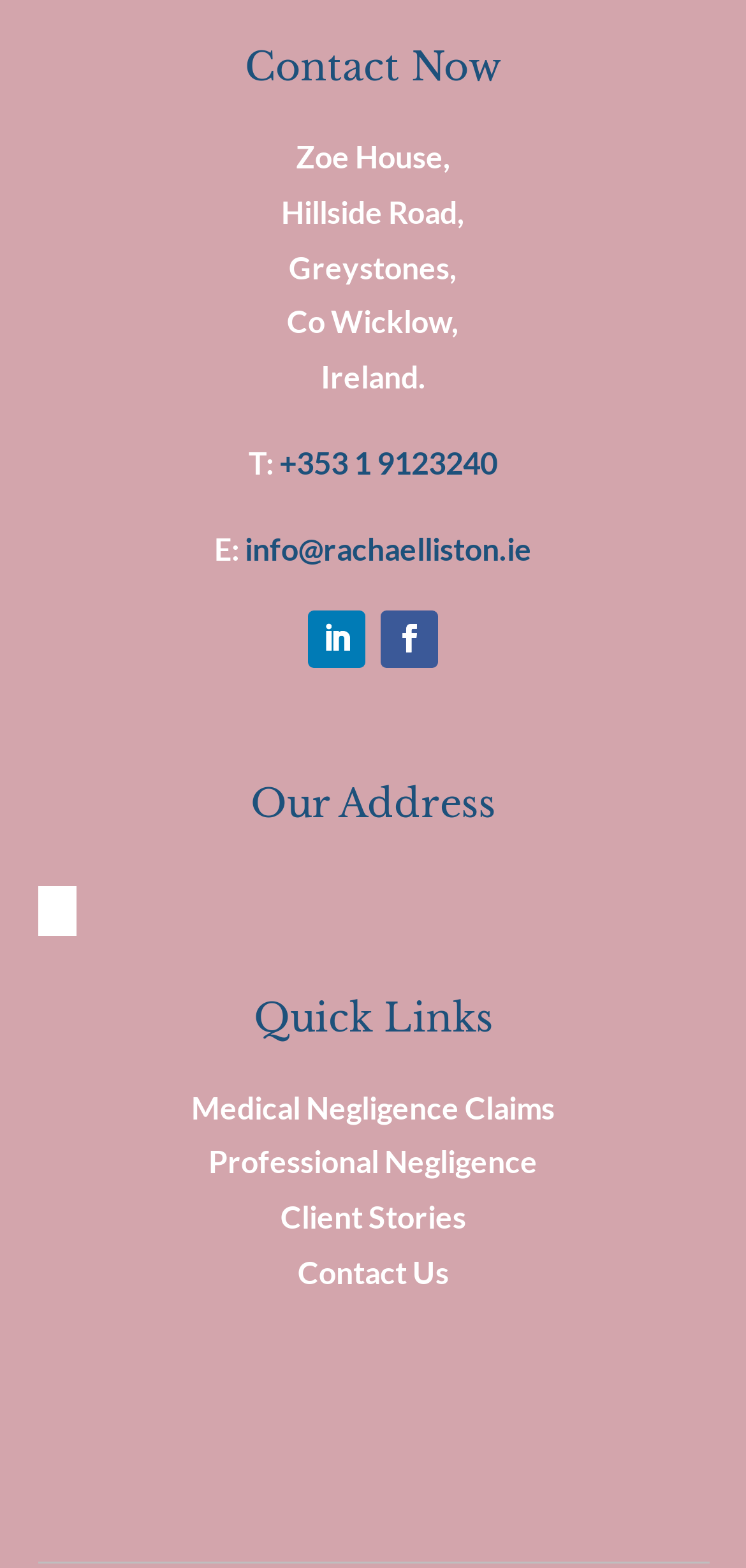Can you give a comprehensive explanation to the question given the content of the image?
What is the email address to contact?

I found the email address by looking at the link element with the text 'info@rachaelliston.ie', which is located next to the 'E:' static text element.